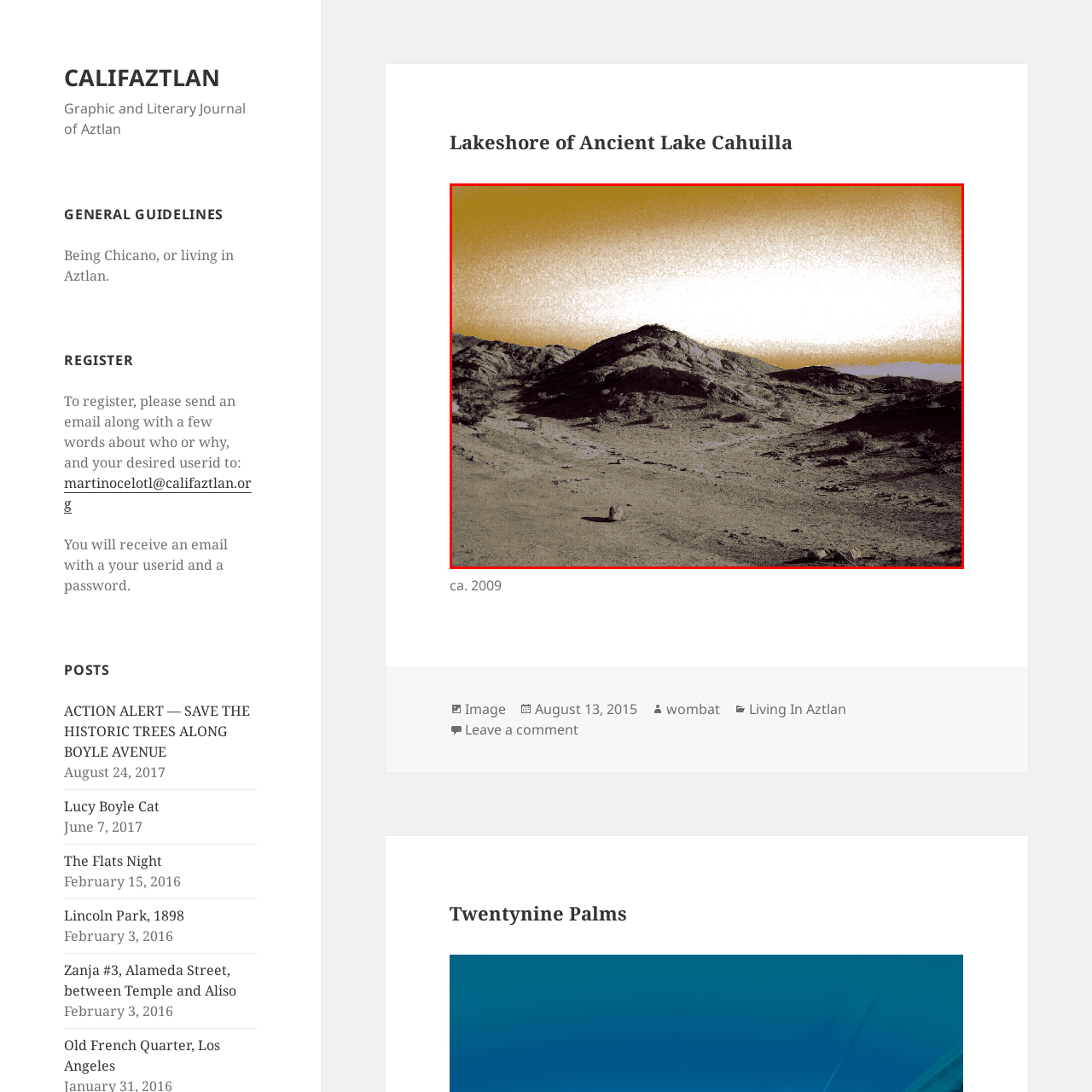Describe fully the image that is contained within the red bounding box.

The image titled "ArroyoSalado," captured around 2009, presents a stunning, stylized landscape featuring rolling hills and a barren desert terrain under a gradient sky. The sepia-toned effect accentuates the rugged texture of the mountains, while the warm hues create an otherworldly ambiance. This depiction evokes a sense of both isolation and beauty, drawing attention to the natural features of the Ancient Lake Cahuilla region, emphasizing its historical and cultural significance within Aztlan. This visual narrative aligns with the journal's focus on cultural heritage and environmental themes.